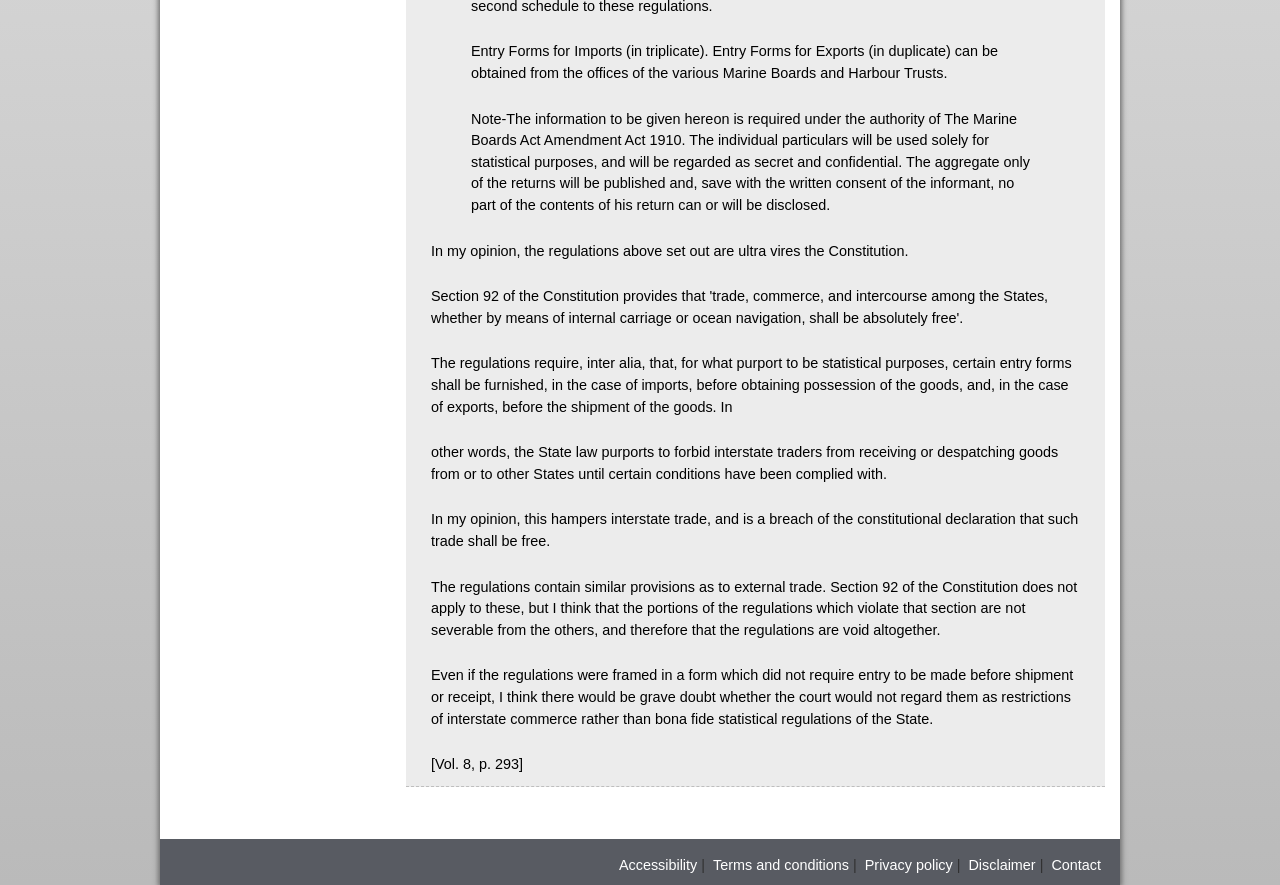What is the context of the text?
Please give a detailed and thorough answer to the question, covering all relevant points.

The text appears to be discussing the regulations related to marine trade, specifically imports and exports, and the requirements for entry forms and statistical purposes.